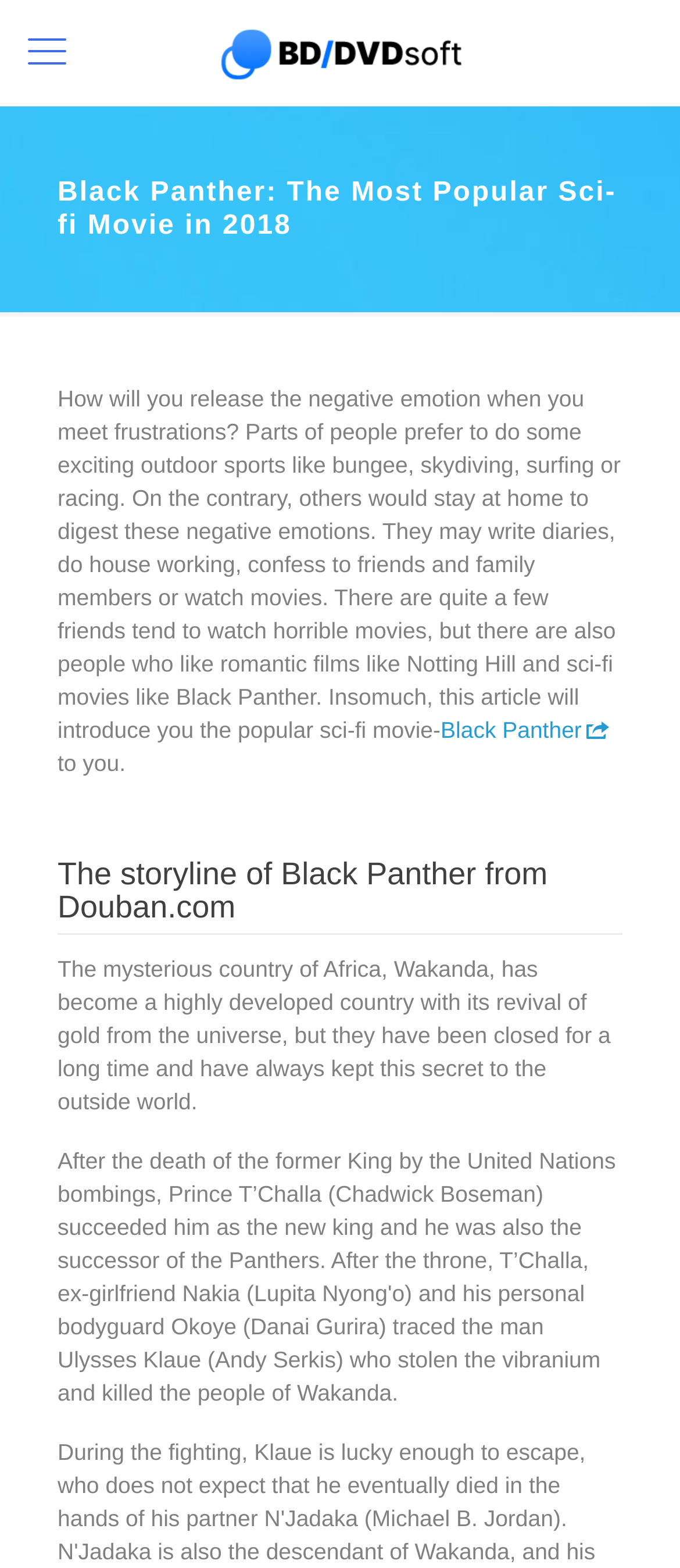Determine the title of the webpage and give its text content.

Black Panther: The Most Popular Sci-fi Movie in 2018